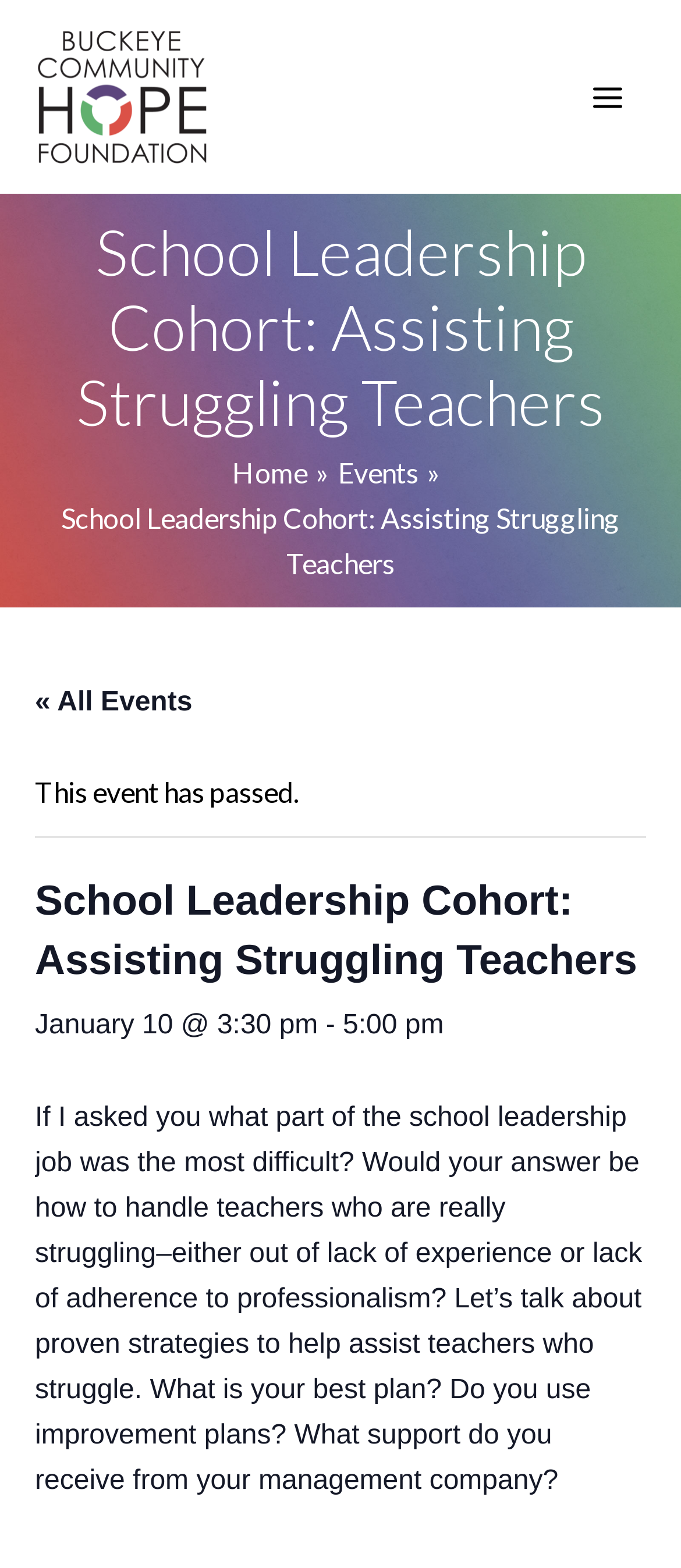Summarize the webpage comprehensively, mentioning all visible components.

The webpage is about the School Leadership Cohort: Assisting Struggling Teachers, which is an event organized by the Buckeye Community Hope Foundation. At the top left corner, there is a BCHF logo, accompanied by a link to the main page. On the top right corner, there is a main menu button with an image. 

Below the logo, there is a heading that displays the title of the event. Underneath the heading, there is a navigation section with breadcrumbs, which includes links to the home page and events page. 

On the left side of the page, there is a link to view all events. Below this link, there is a notice stating that the event has passed. 

The main content of the page is divided into sections. The first section has a heading that repeats the title of the event. The second section has a heading that displays the date and time of the event. 

The main body of the text is located below the date and time section. It discusses the challenges of handling struggling teachers and invites readers to share their strategies and plans for supporting these teachers.